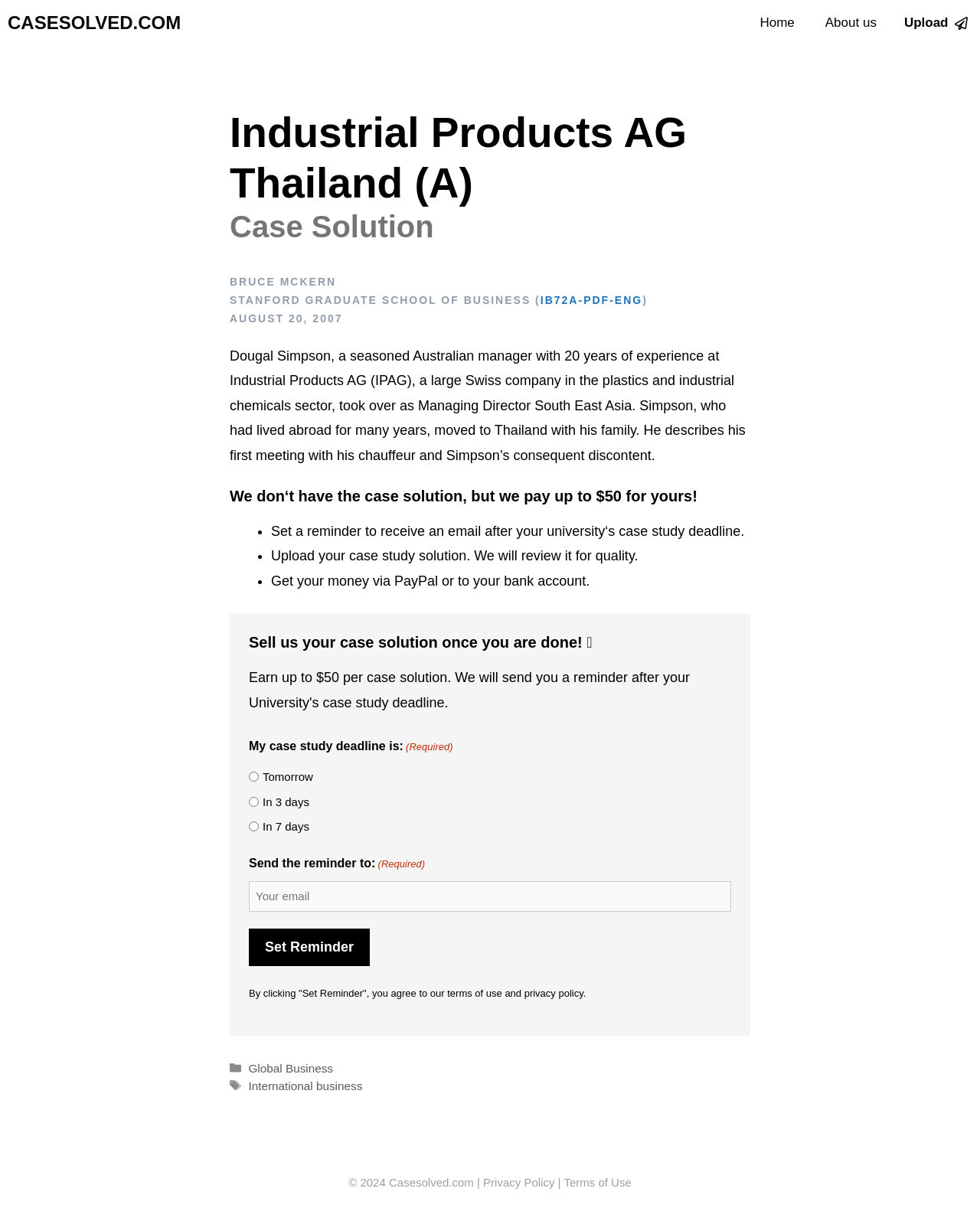Illustrate the webpage's structure and main components comprehensively.

The webpage is about a case study on Industrial Products AG Thailand (A) and is hosted on Casesolved.com. At the top, there is a primary navigation menu with links to "CASESOLVED.COM", "Home", "About us", and "Upload". 

Below the navigation menu, the main content area is divided into two sections. The first section has a header with the title "Industrial Products AG Thailand (A)" and a subtitle "Case Solution". There are also some static texts and a link to a PDF file. 

The second section starts with a paragraph describing Dougal Simpson, a seasoned Australian manager with 20 years of experience at Industrial Products AG (IPAG). This is followed by a heading "We don't have the case solution, but we pay up to $50 for yours!" and a list of three bullet points explaining how to upload a case study solution and receive payment. 

Further down, there is a heading "Sell us your case solution once you are done! 🎓" and a form to set a reminder to receive an email after a university's case study deadline. The form includes radio buttons to select a deadline, a text box to enter an email address, and a "Set Reminder" button. 

At the bottom of the page, there is a footer section with links to categories and tags, including "Global Business" and "International business". There is also a copyright notice and links to "Privacy Policy" and "Terms of Use".